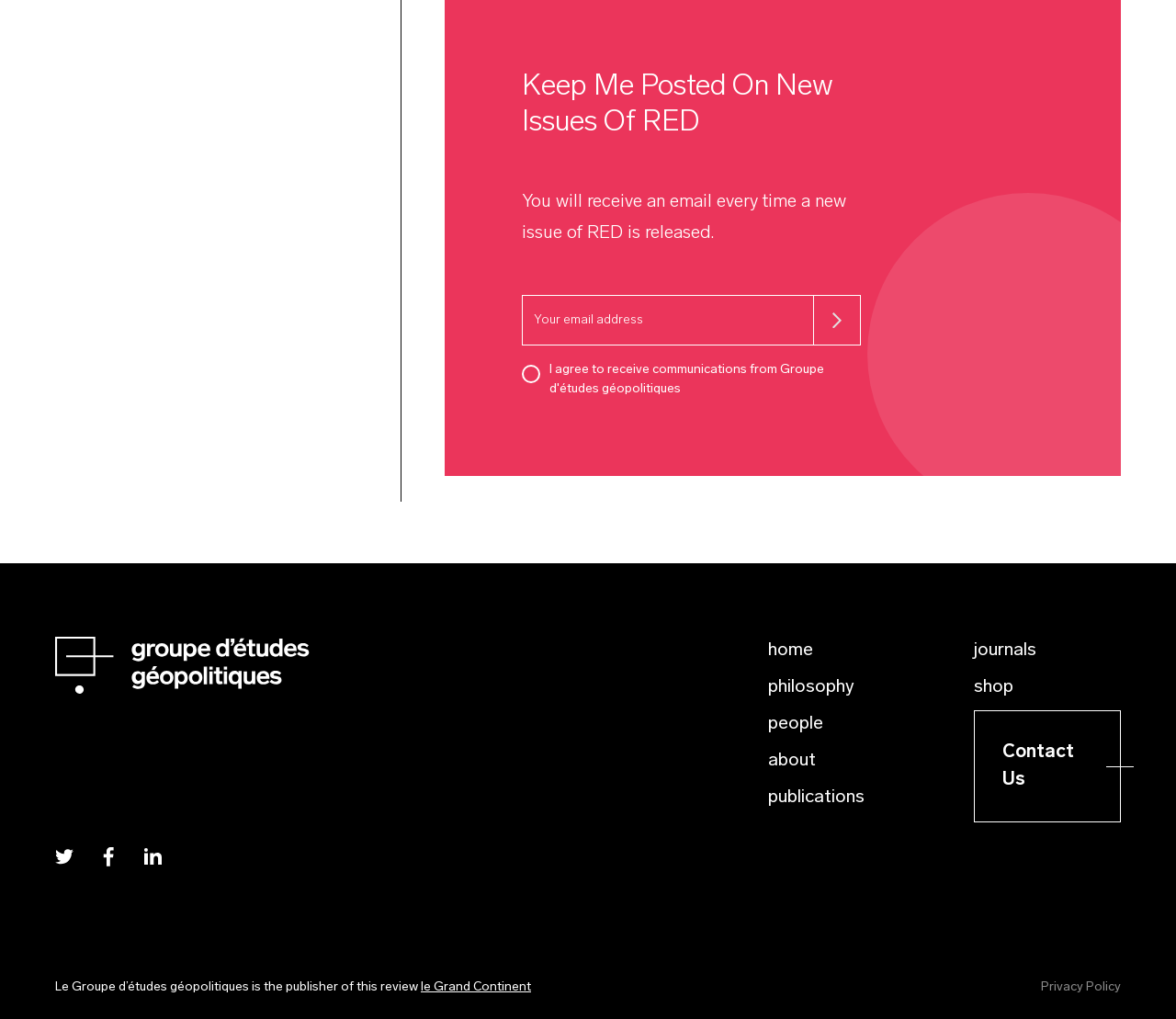Please specify the coordinates of the bounding box for the element that should be clicked to carry out this instruction: "Agree to receive communications". The coordinates must be four float numbers between 0 and 1, formatted as [left, top, right, bottom].

[0.443, 0.358, 0.459, 0.376]